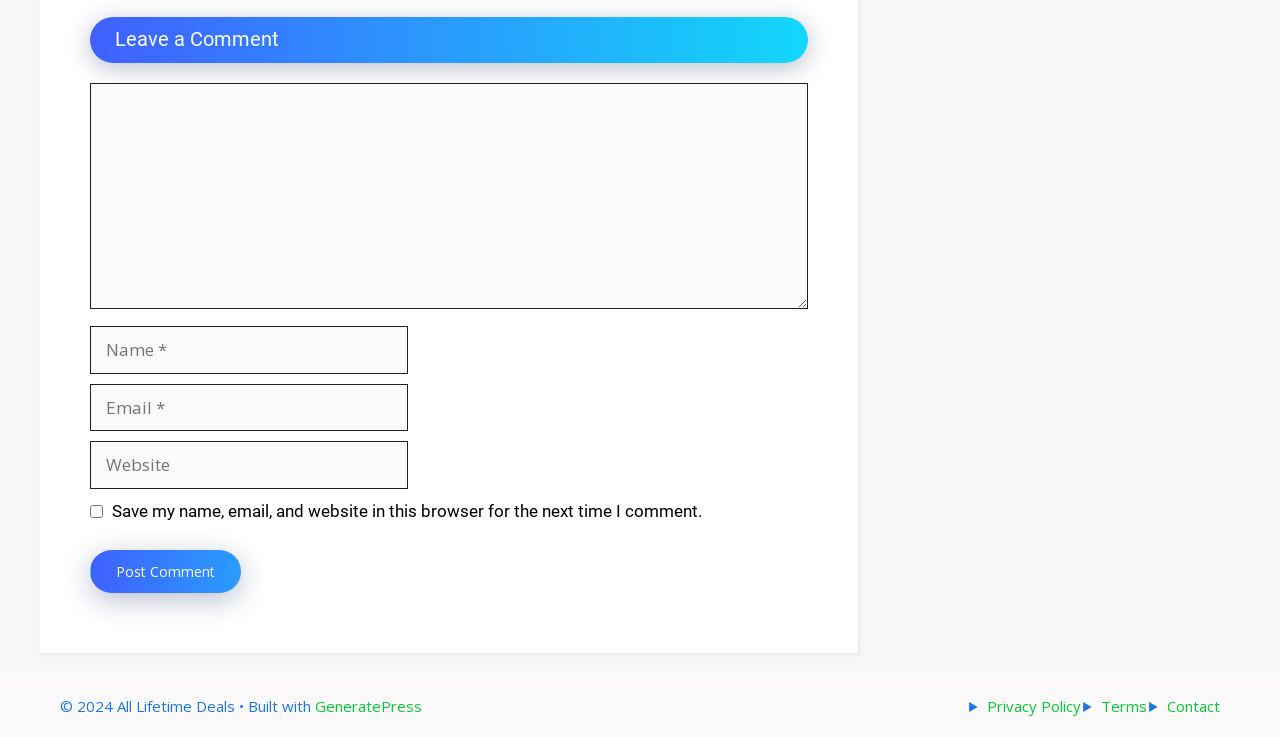What is the button at the bottom of the comment form for?
Look at the screenshot and provide an in-depth answer.

The button is located at the bottom of the comment form and has the text 'Post Comment', indicating that it is used to submit the comment.